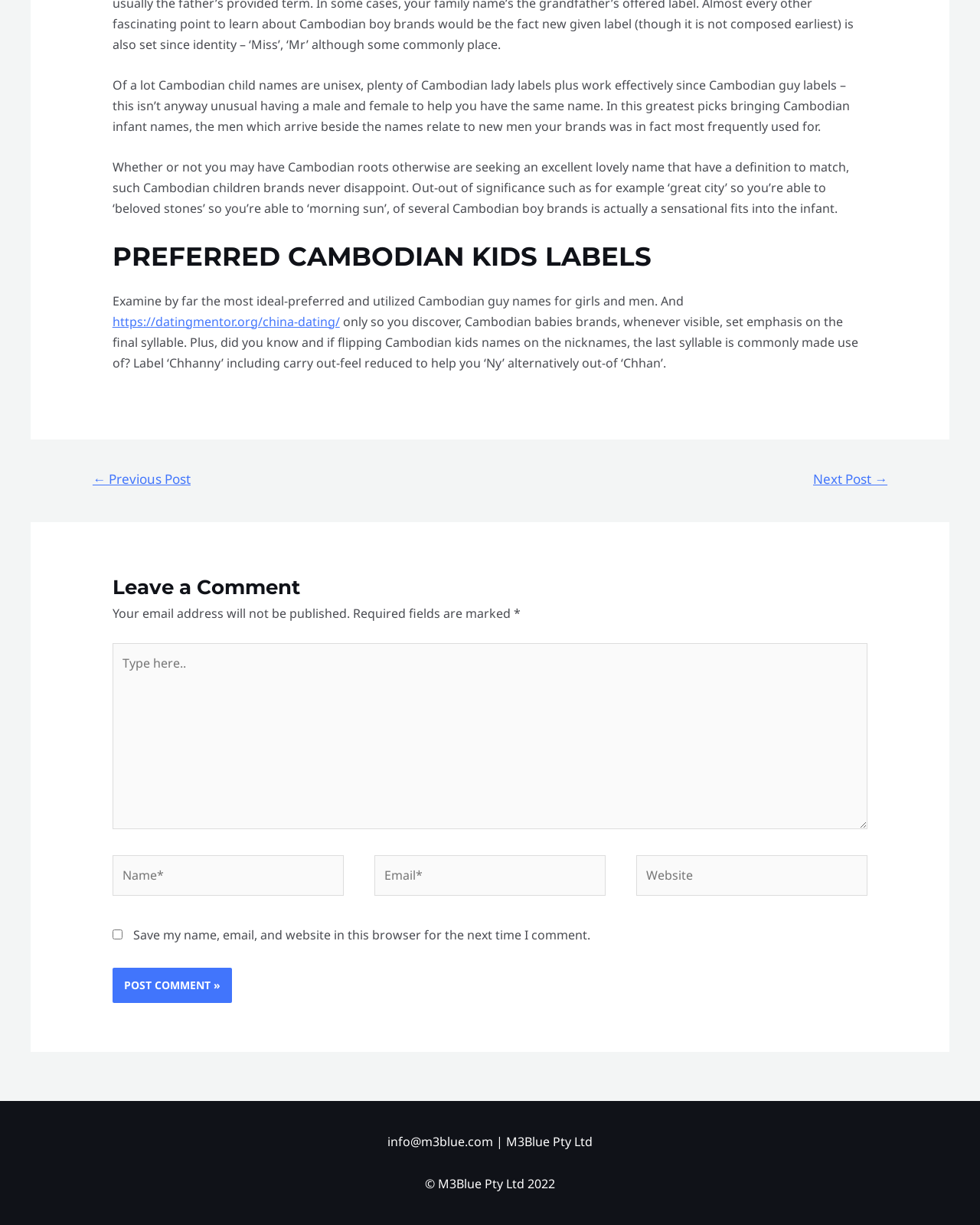Please identify the bounding box coordinates of the region to click in order to complete the task: "Click the 'Next Post →' link". The coordinates must be four float numbers between 0 and 1, specified as [left, top, right, bottom].

[0.81, 0.38, 0.926, 0.405]